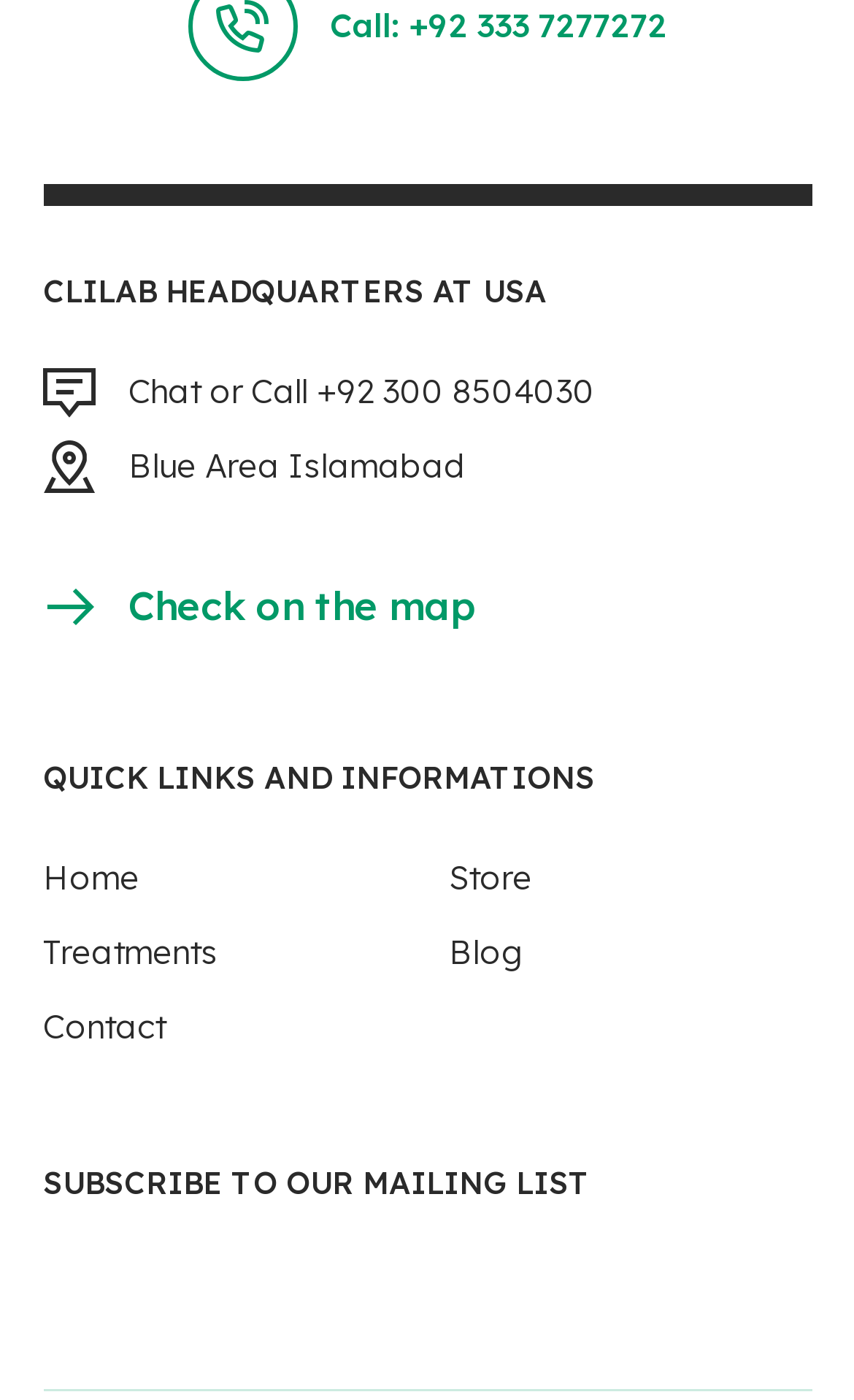What is the phone number for chat or call?
Please respond to the question with as much detail as possible.

The phone number can be found in the static text element 'Chat or Call +92 300 8504030' located at the top of the webpage, with a bounding box of [0.15, 0.264, 0.696, 0.294].